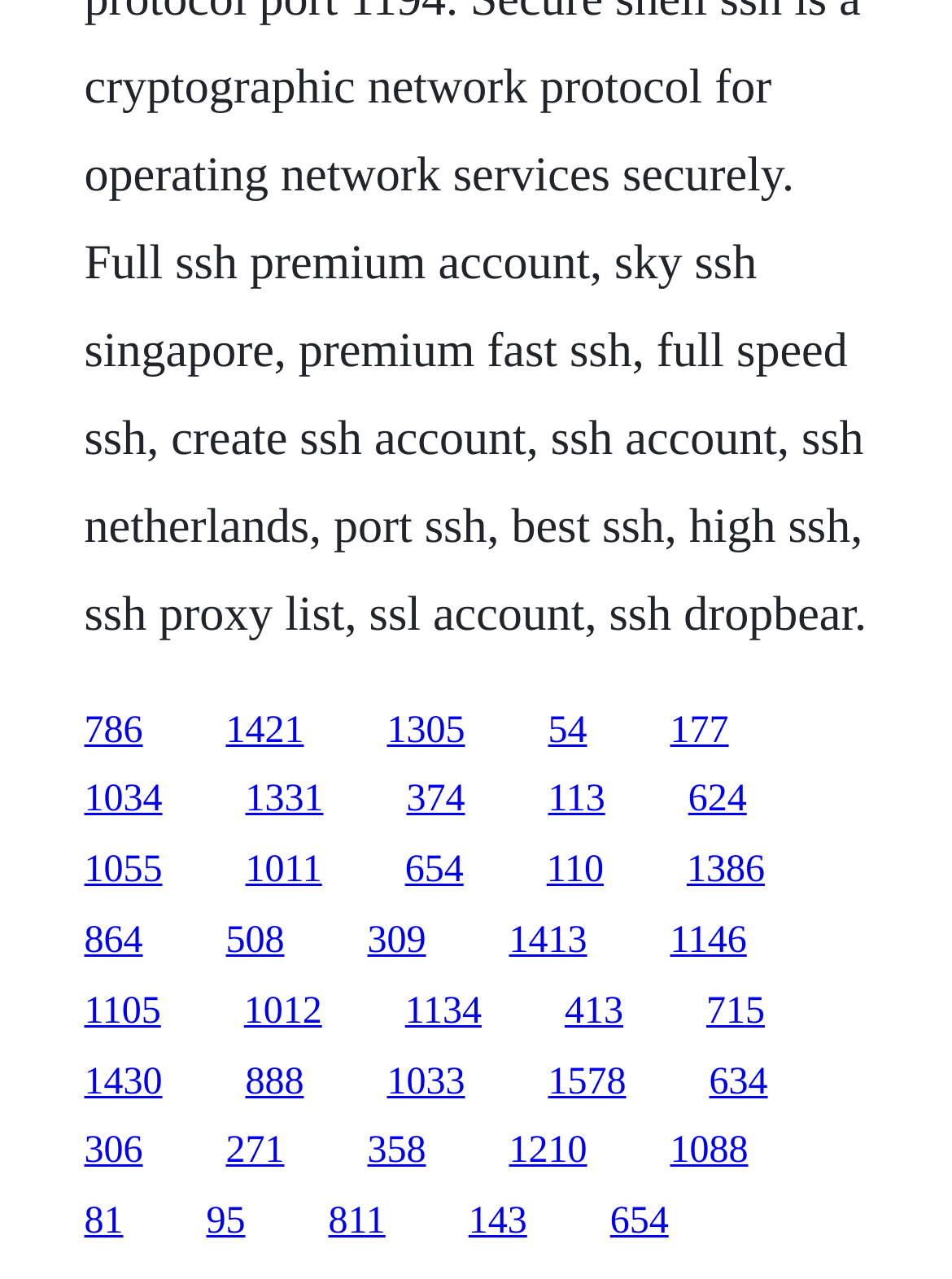How many rows of links are there?
Based on the image, give a one-word or short phrase answer.

6